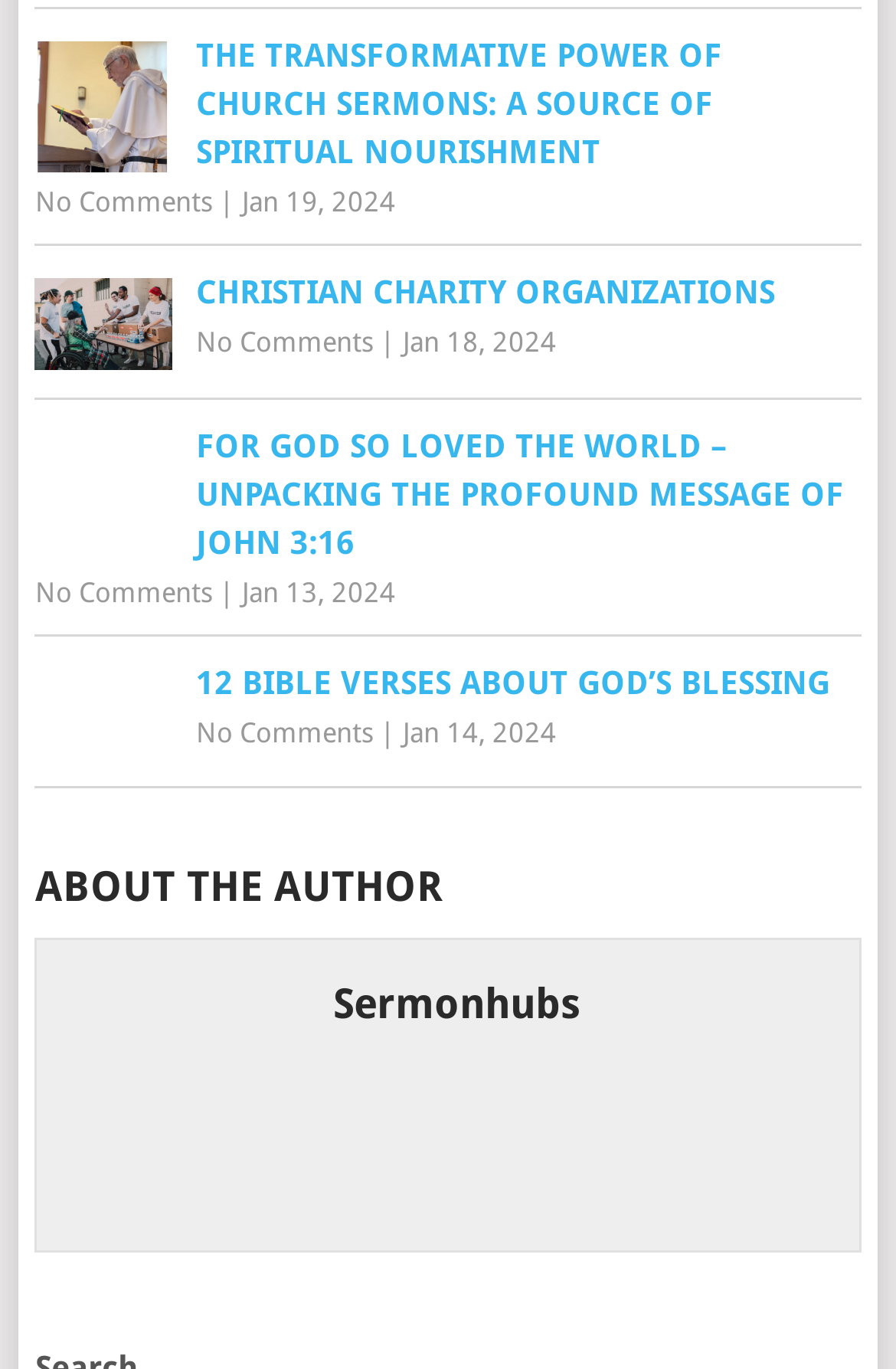What is the title of the first sermon?
Based on the screenshot, provide a one-word or short-phrase response.

THE TRANSFORMATIVE POWER OF CHURCH SERMONS